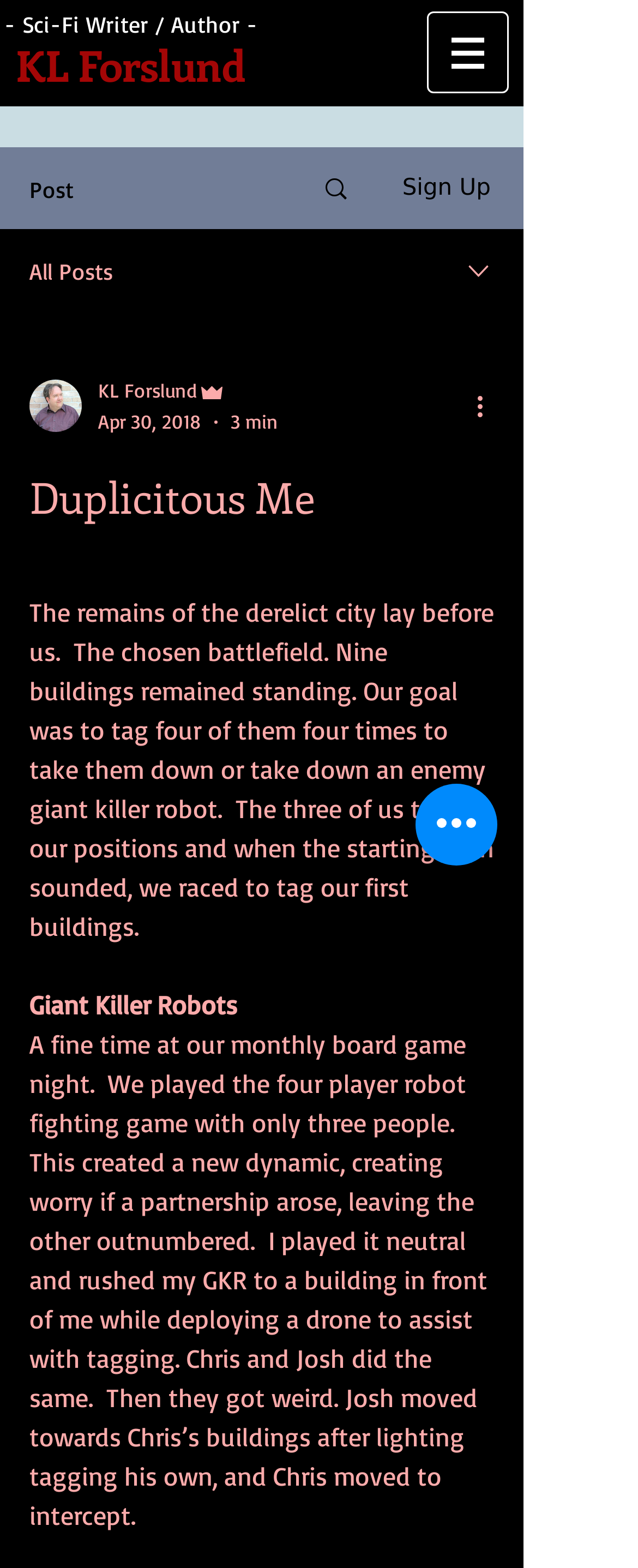Using the description "KL Forslund", predict the bounding box of the relevant HTML element.

[0.024, 0.023, 0.386, 0.059]